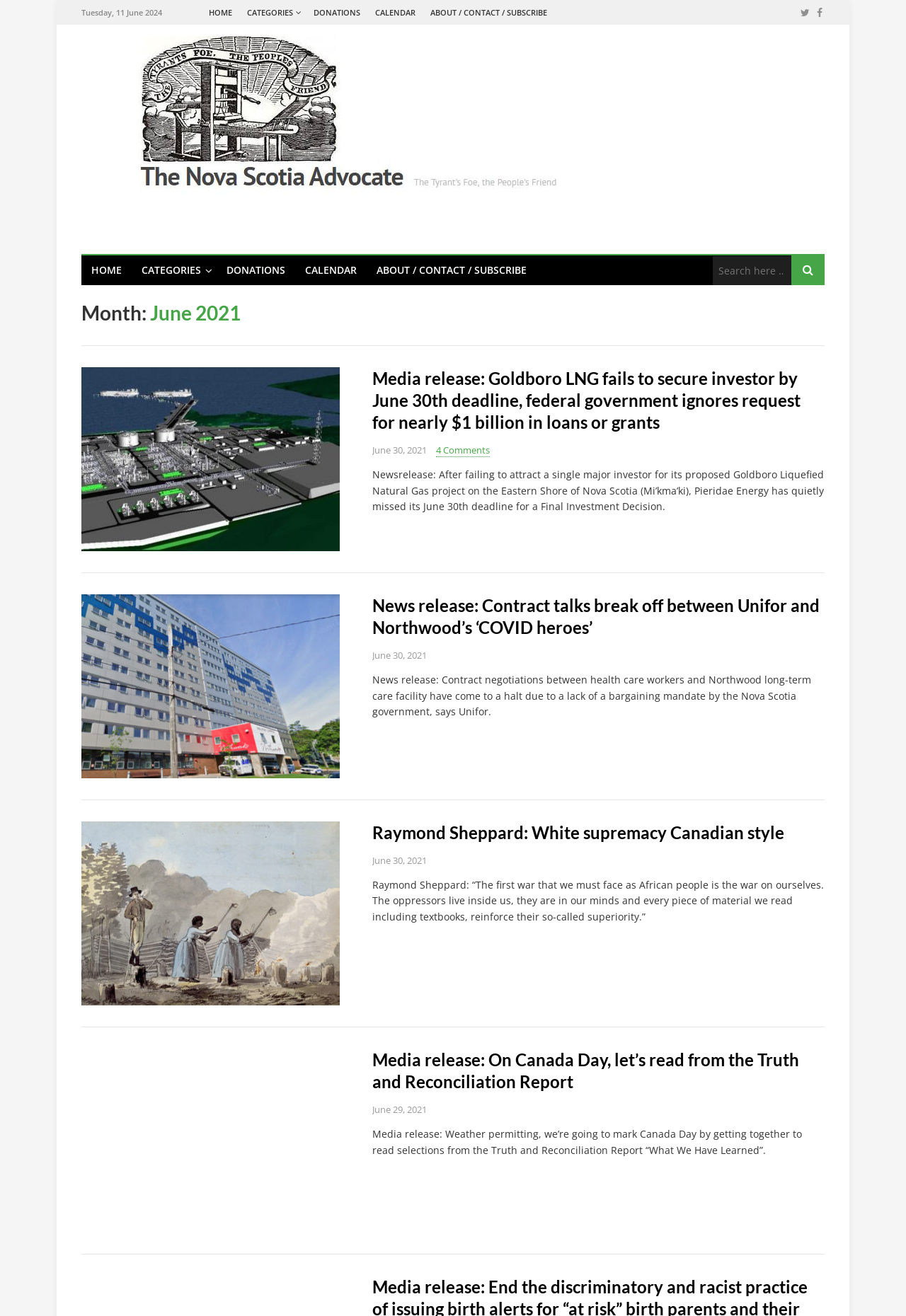Please identify the bounding box coordinates of the clickable area that will fulfill the following instruction: "Check the CALENDAR". The coordinates should be in the format of four float numbers between 0 and 1, i.e., [left, top, right, bottom].

[0.414, 0.0, 0.459, 0.019]